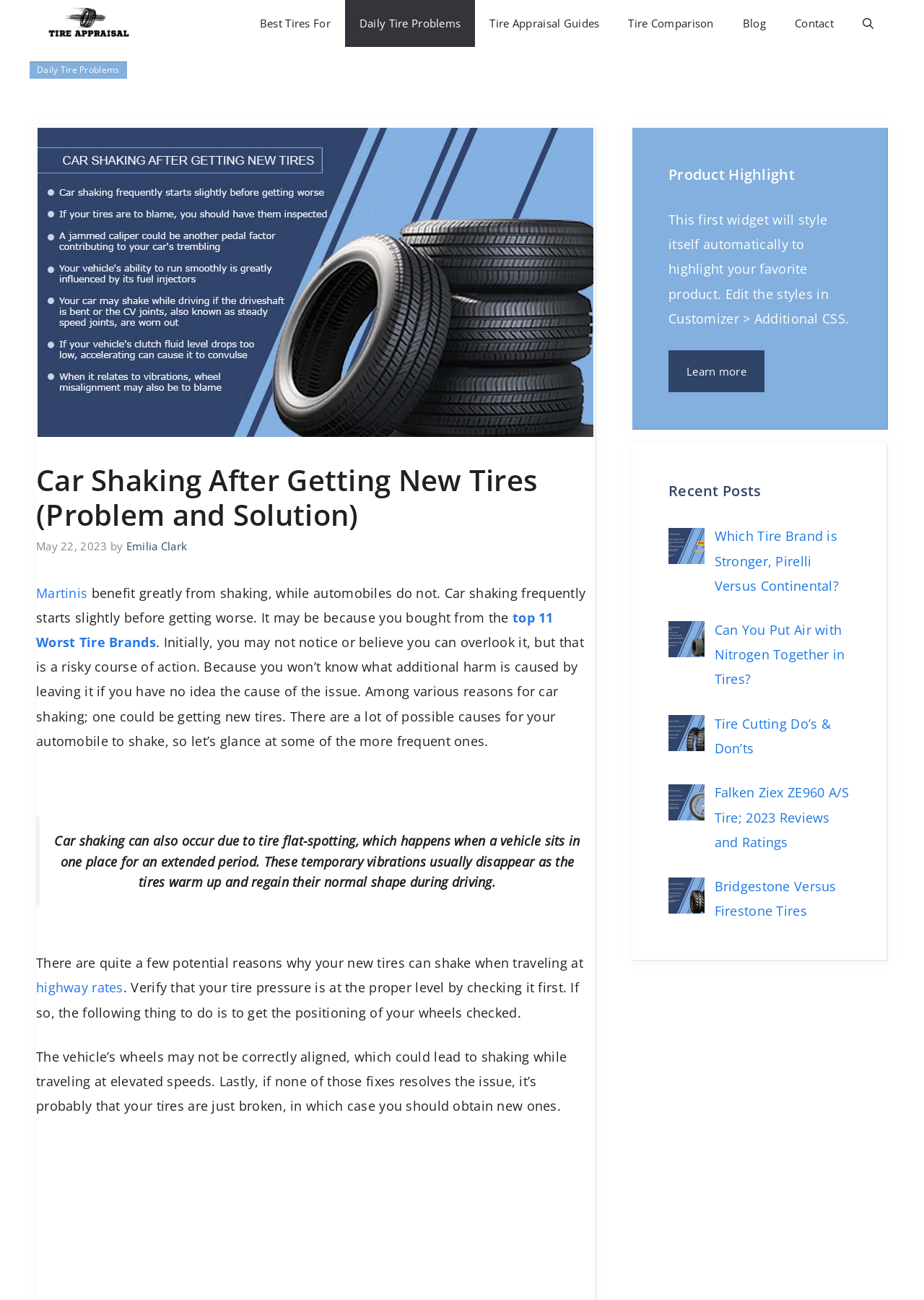Please provide a brief answer to the question using only one word or phrase: 
What is the topic of the webpage?

Car shaking after new tires